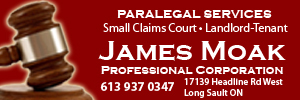What does the gavel symbolize?
Using the visual information, reply with a single word or short phrase.

Legal expertise and authority